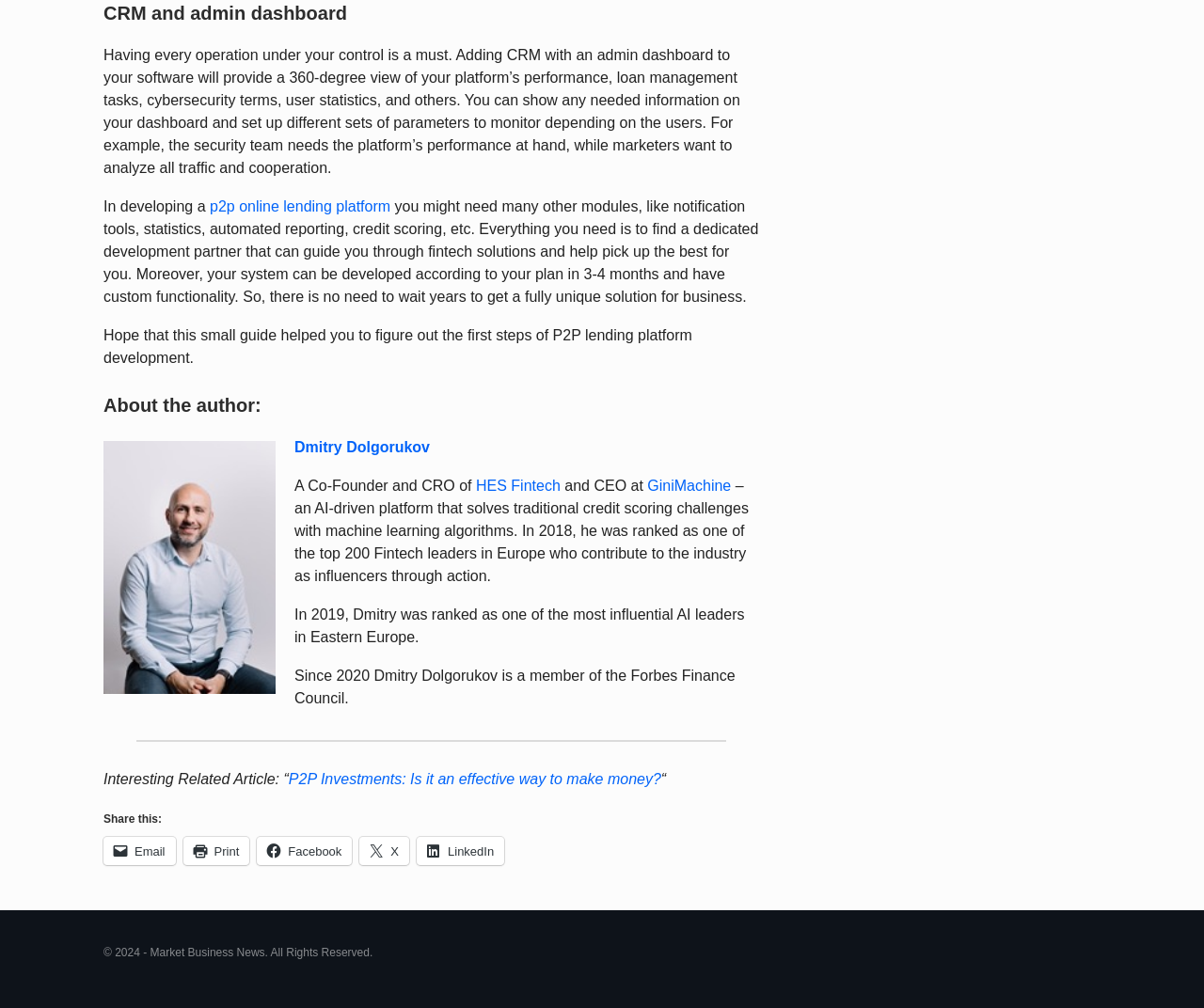What is the purpose of a CRM and admin dashboard?
Provide a fully detailed and comprehensive answer to the question.

The purpose of a CRM and admin dashboard is to provide a 360-degree view of the platform's performance, loan management tasks, cybersecurity terms, user statistics, and others, allowing users to monitor and set up different parameters depending on their needs.